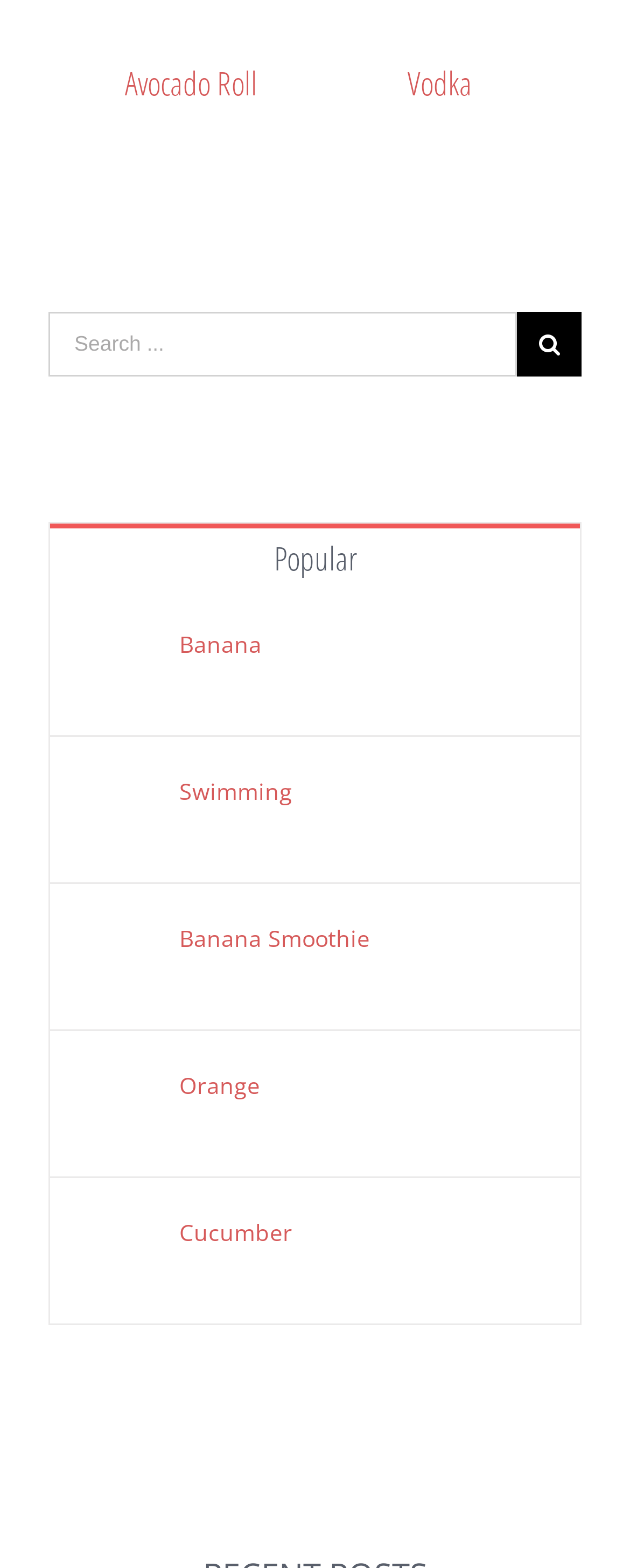Using the information in the image, give a detailed answer to the following question: What is the purpose of the textbox?

The textbox is used for searching, as indicated by the placeholder text 'Search...' and the search button with a magnifying glass icon next to it. It is located in the middle of the webpage with a bounding box of [0.077, 0.199, 0.821, 0.24].